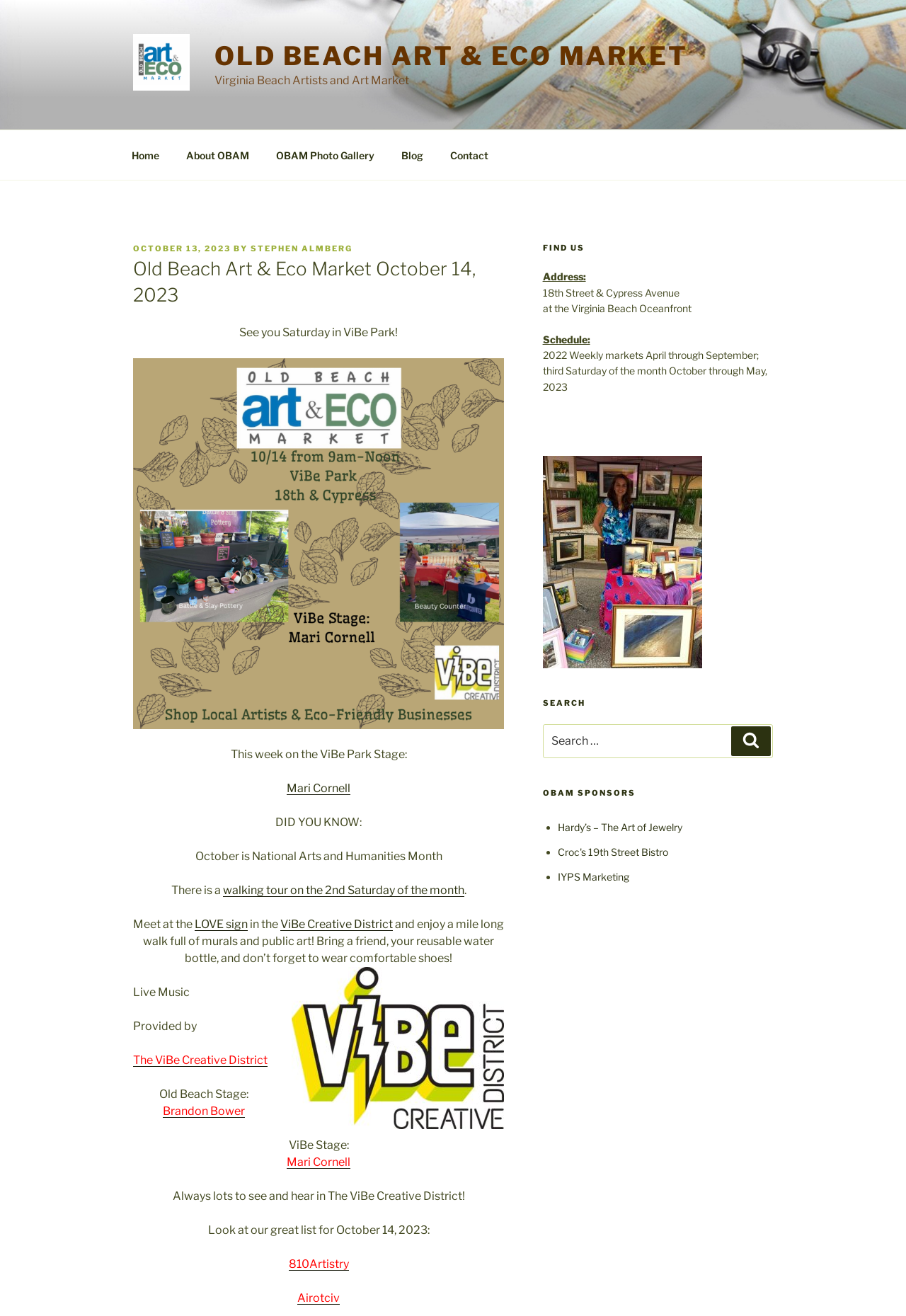Determine the bounding box coordinates of the clickable element necessary to fulfill the instruction: "Check the schedule". Provide the coordinates as four float numbers within the 0 to 1 range, i.e., [left, top, right, bottom].

[0.599, 0.253, 0.651, 0.262]